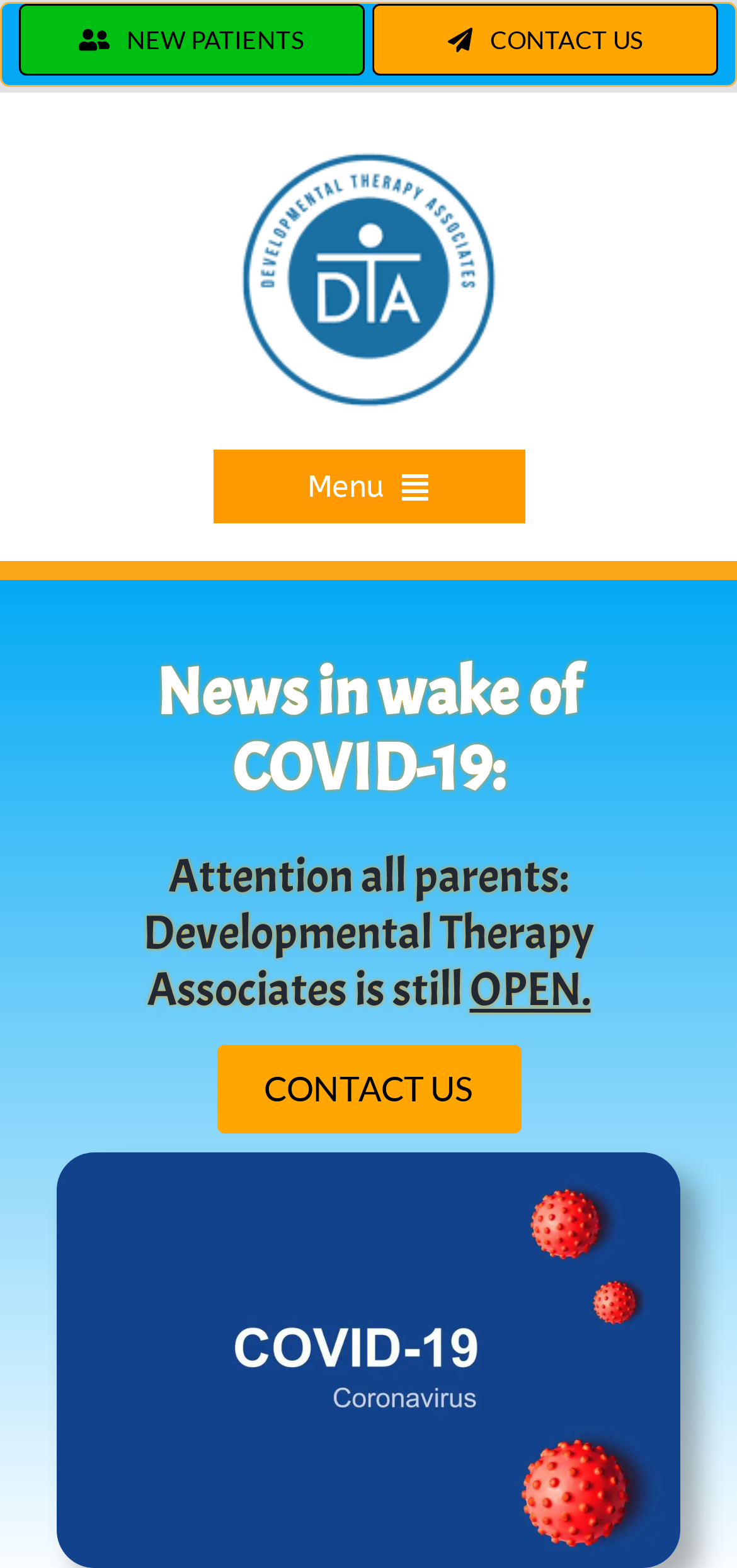Determine the bounding box coordinates for the area you should click to complete the following instruction: "Go to the HOME page".

[0.0, 0.334, 1.0, 0.412]